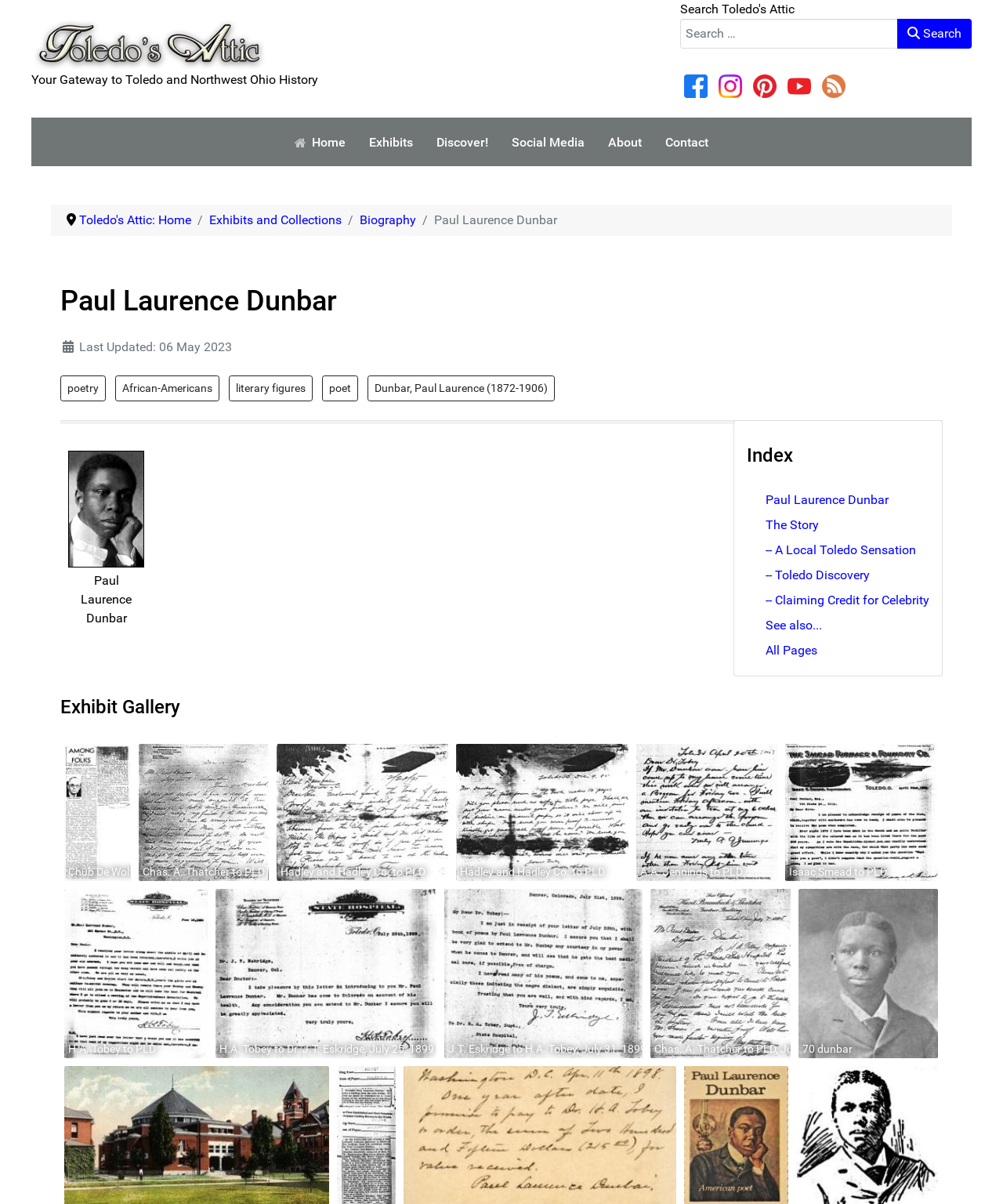How many social media links are there?
Based on the screenshot, answer the question with a single word or phrase.

4